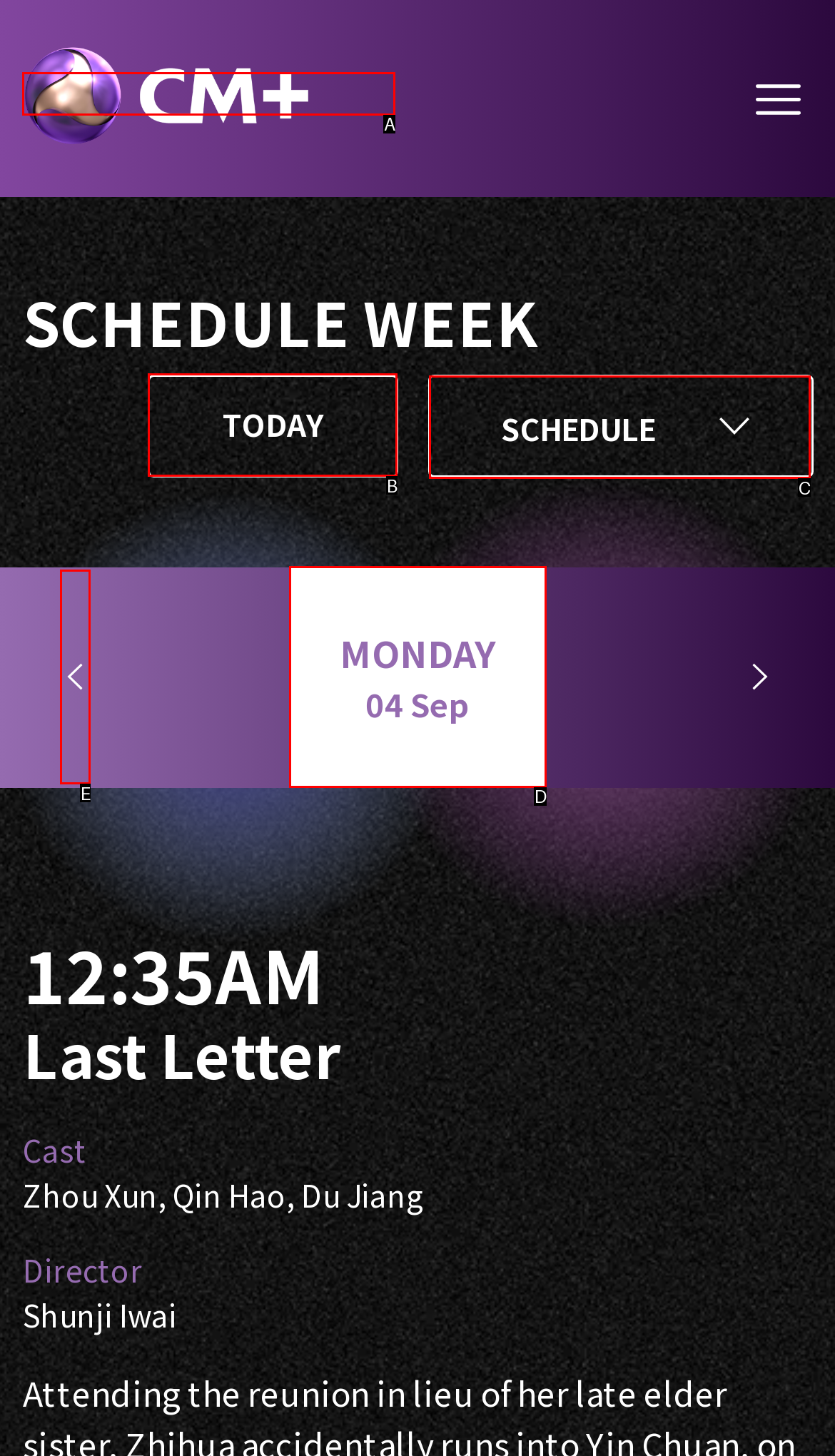With the provided description: alt="CMPLUS-TV", select the most suitable HTML element. Respond with the letter of the selected option.

A